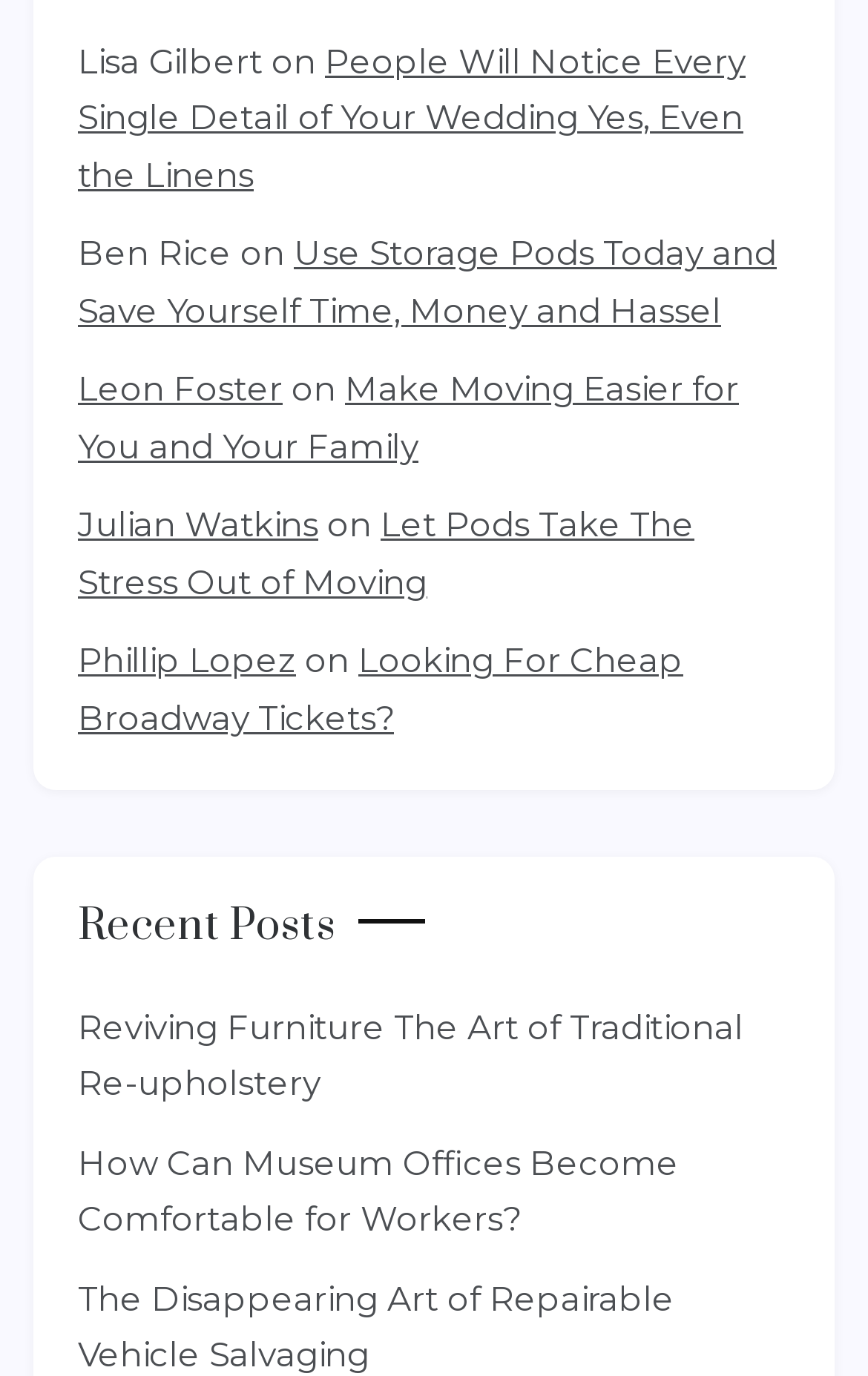From the element description Leon Foster, predict the bounding box coordinates of the UI element. The coordinates must be specified in the format (top-left x, top-left y, bottom-right x, bottom-right y) and should be within the 0 to 1 range.

[0.09, 0.268, 0.326, 0.298]